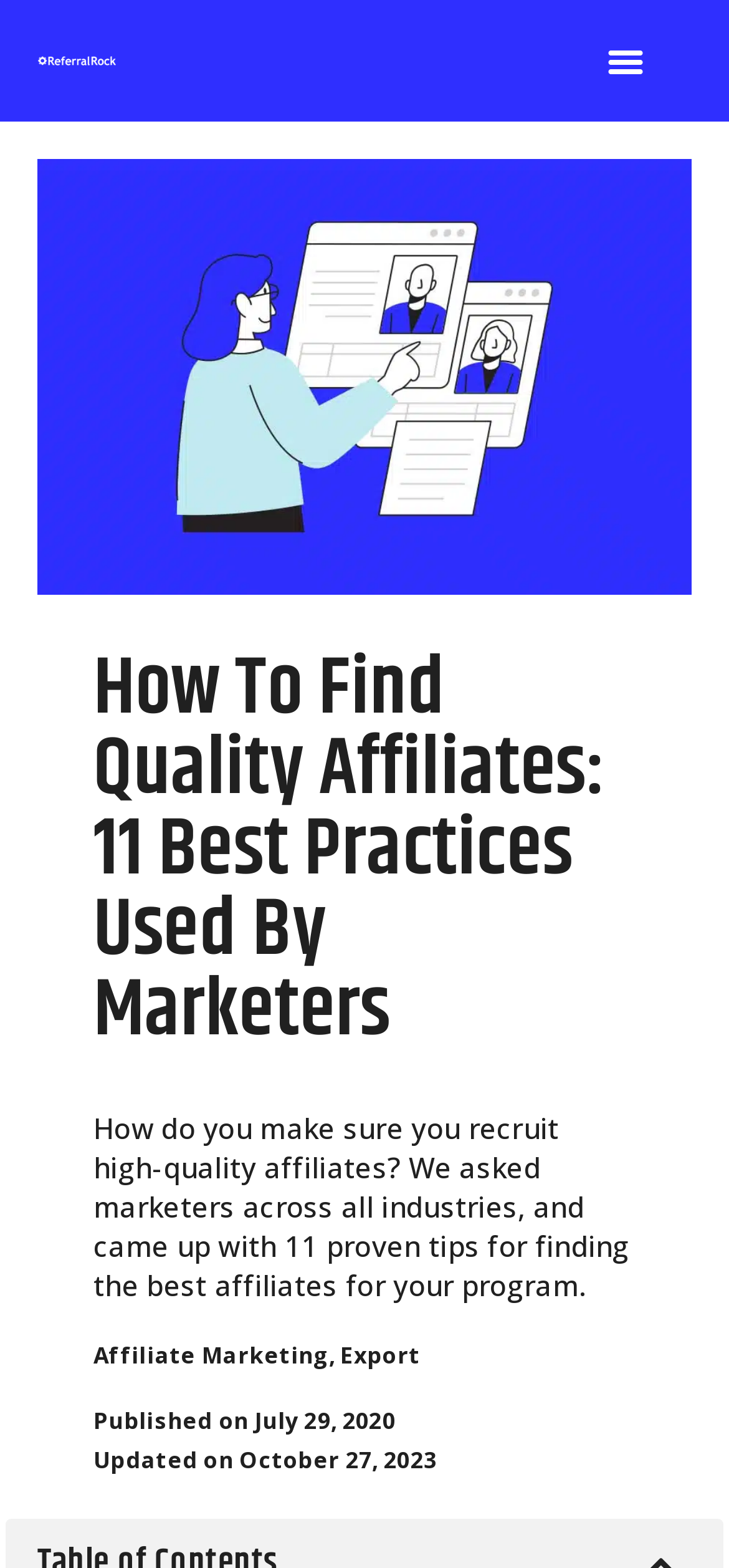When was this article published?
Look at the screenshot and respond with one word or a short phrase.

July 29, 2020